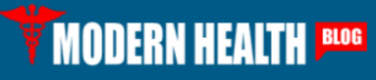What is the shape of the box containing the word 'BLOG'?
Refer to the screenshot and respond with a concise word or phrase.

red box